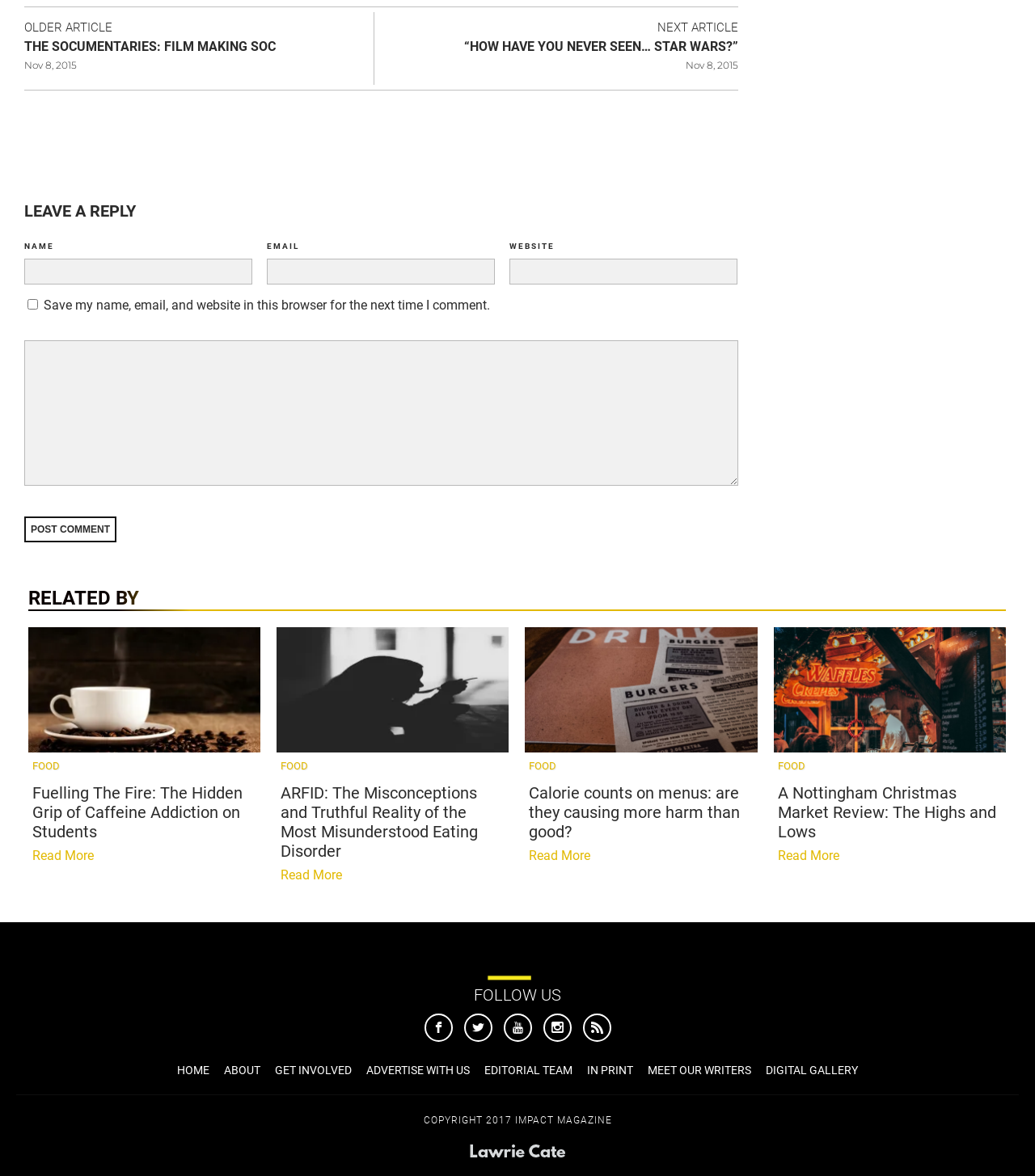Please provide the bounding box coordinates for the UI element as described: "The Socumentaries: Film Making Soc". The coordinates must be four floats between 0 and 1, represented as [left, top, right, bottom].

[0.023, 0.033, 0.266, 0.046]